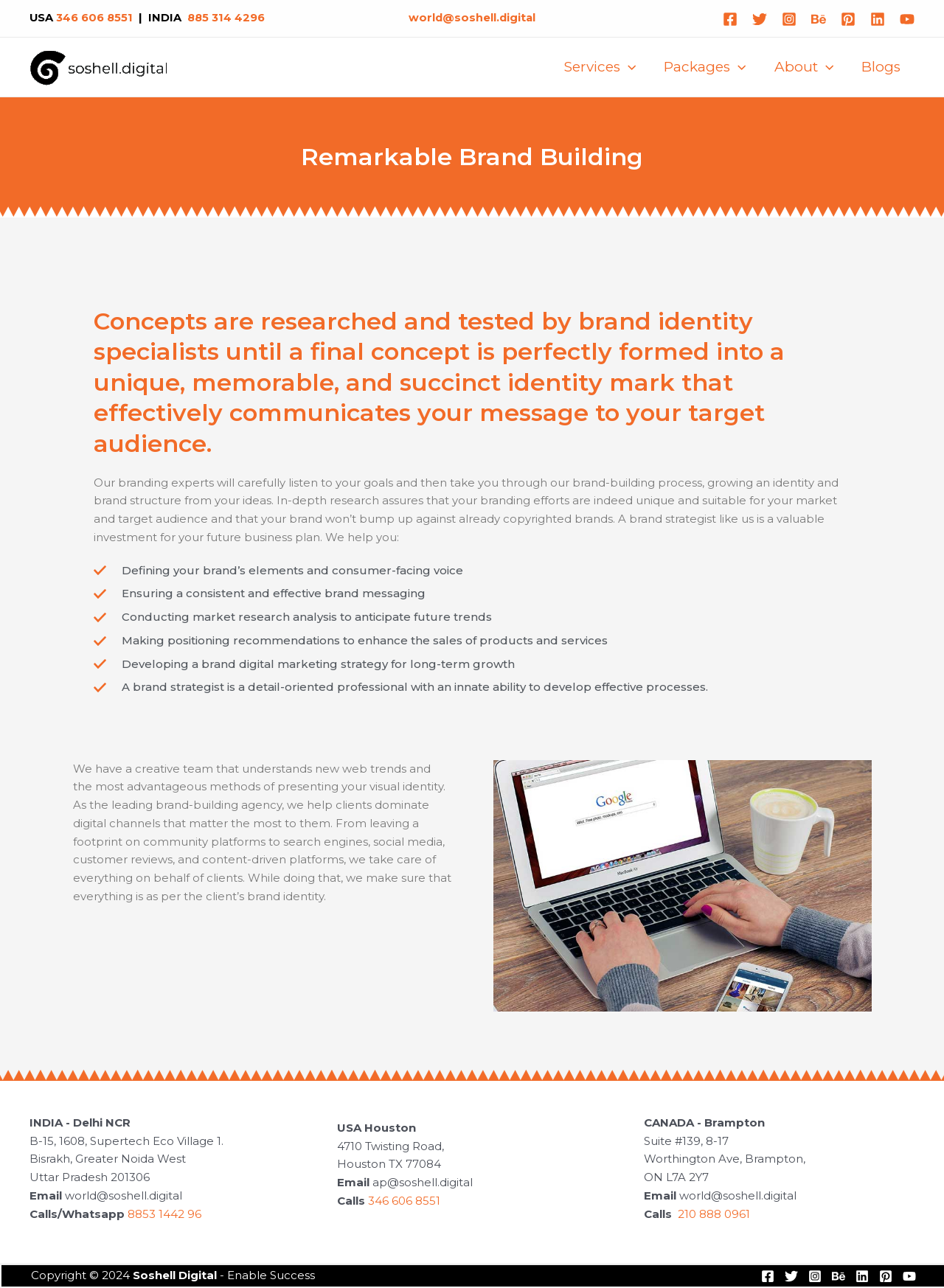Provide a brief response to the question below using one word or phrase:
What is the email address for general inquiries?

world@soshell.digital